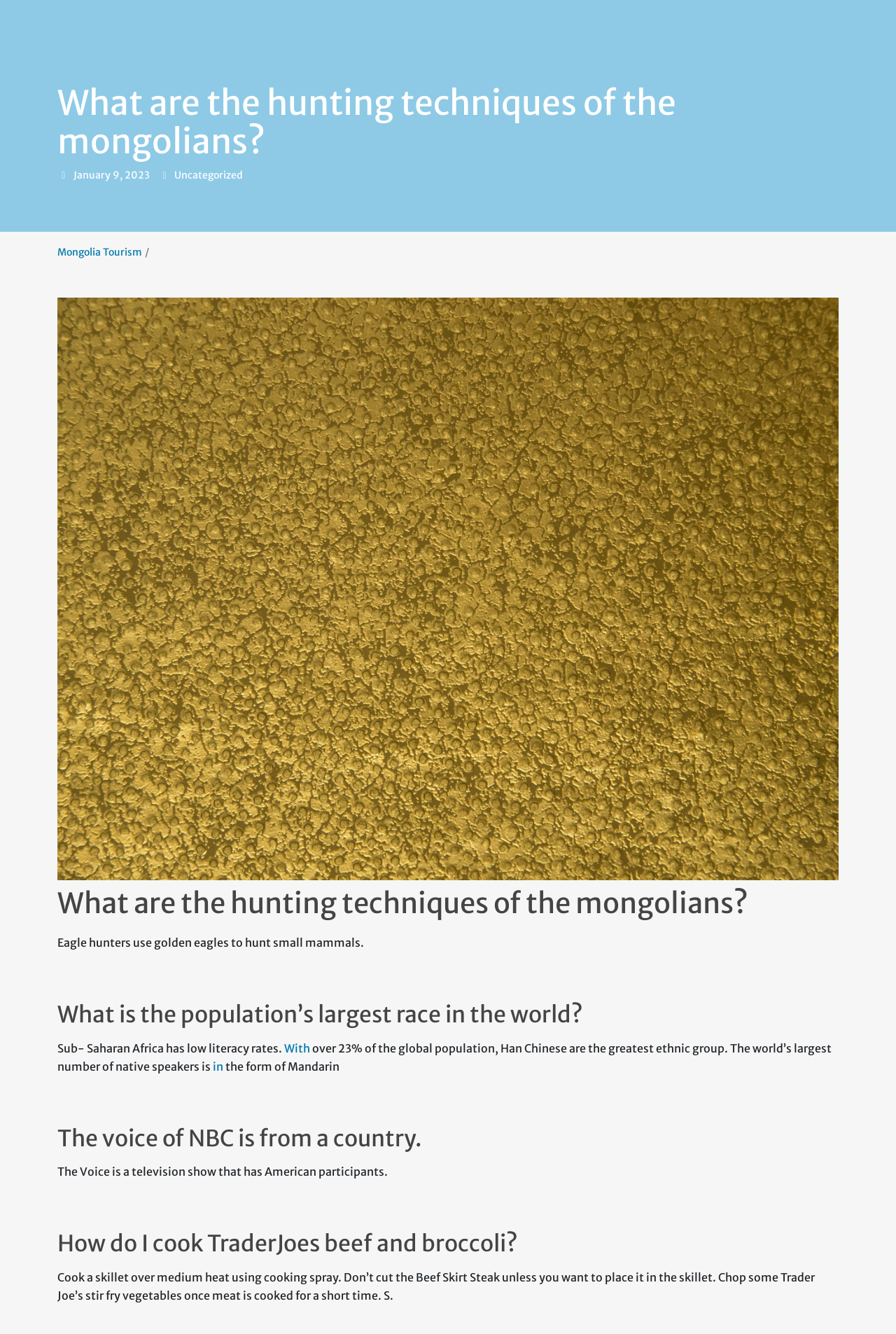Provide a one-word or brief phrase answer to the question:
What is the largest ethnic group in the world?

Han Chinese